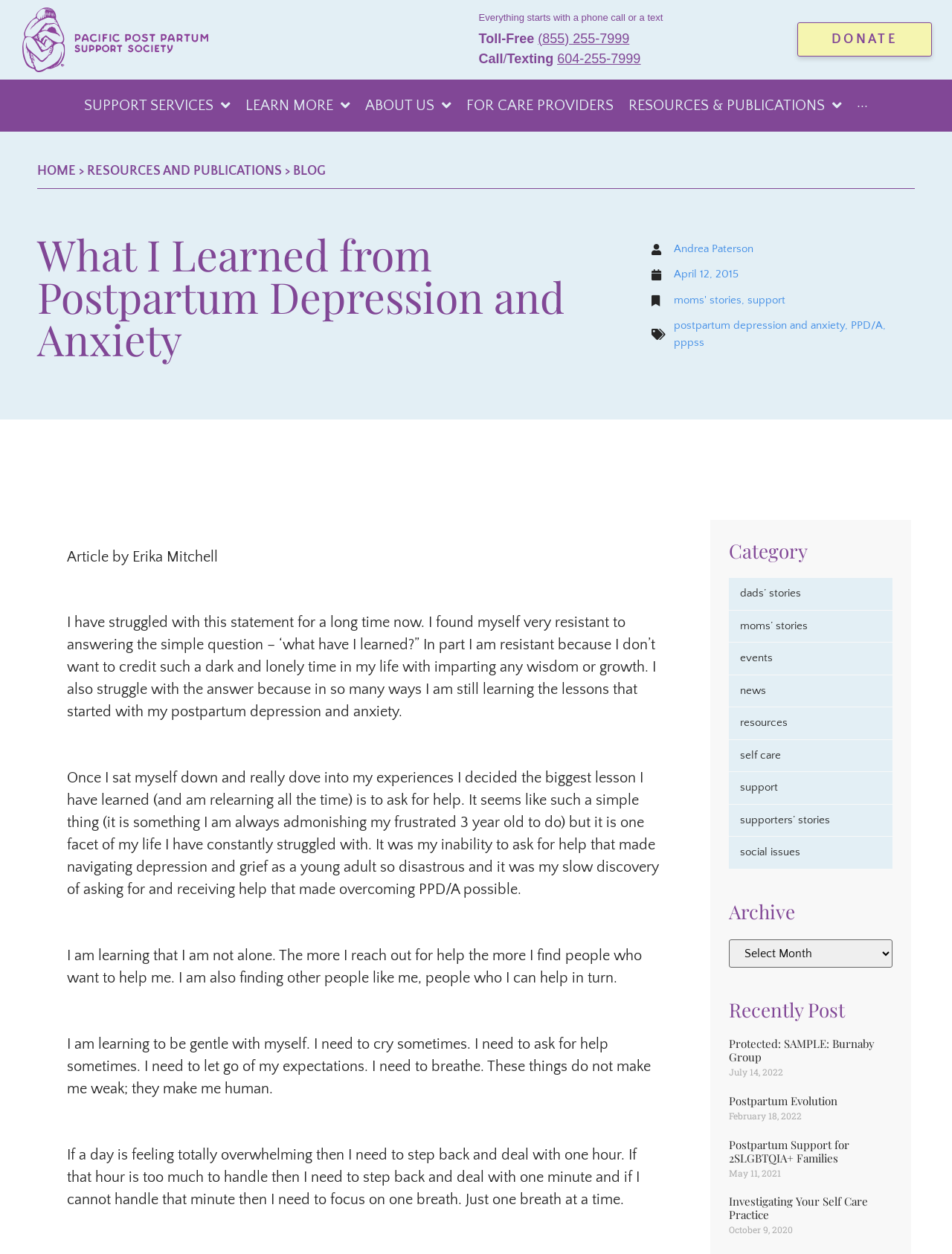Please determine the bounding box coordinates of the element to click in order to execute the following instruction: "Browse the 'RESOURCES & PUBLICATIONS' section". The coordinates should be four float numbers between 0 and 1, specified as [left, top, right, bottom].

[0.652, 0.069, 0.892, 0.099]